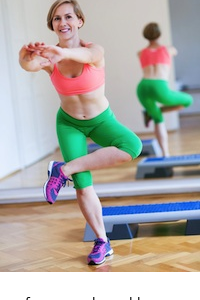What is the woman's facial expression?
Analyze the image and provide a thorough answer to the question.

The caption describes the woman's expression as reflecting concentration and determination, which suggests that her face is set in a focused and driven manner, indicating her commitment to her fitness goals.